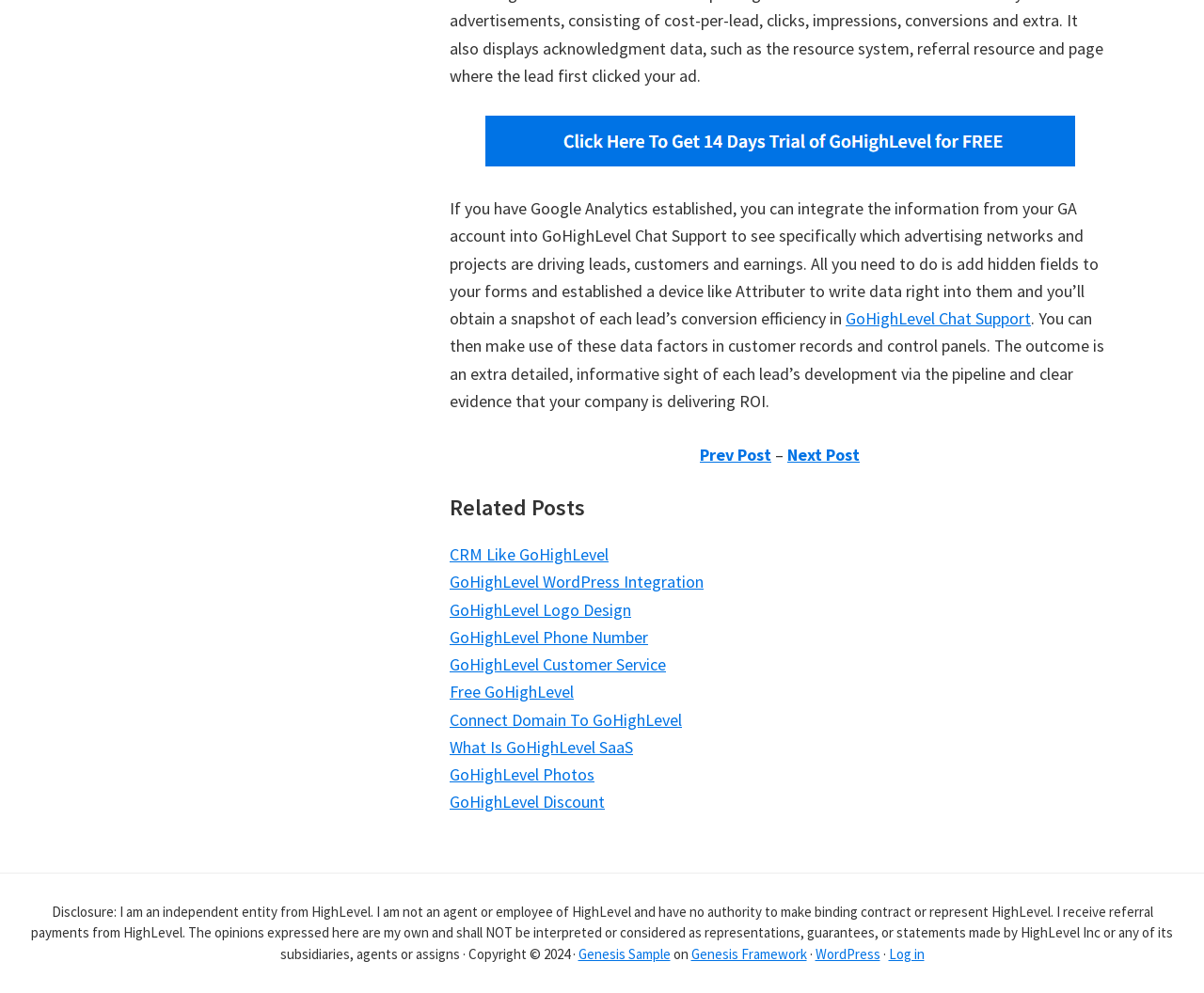Determine the bounding box coordinates of the section I need to click to execute the following instruction: "Click on the 'Advices' link". Provide the coordinates as four float numbers between 0 and 1, i.e., [left, top, right, bottom].

None